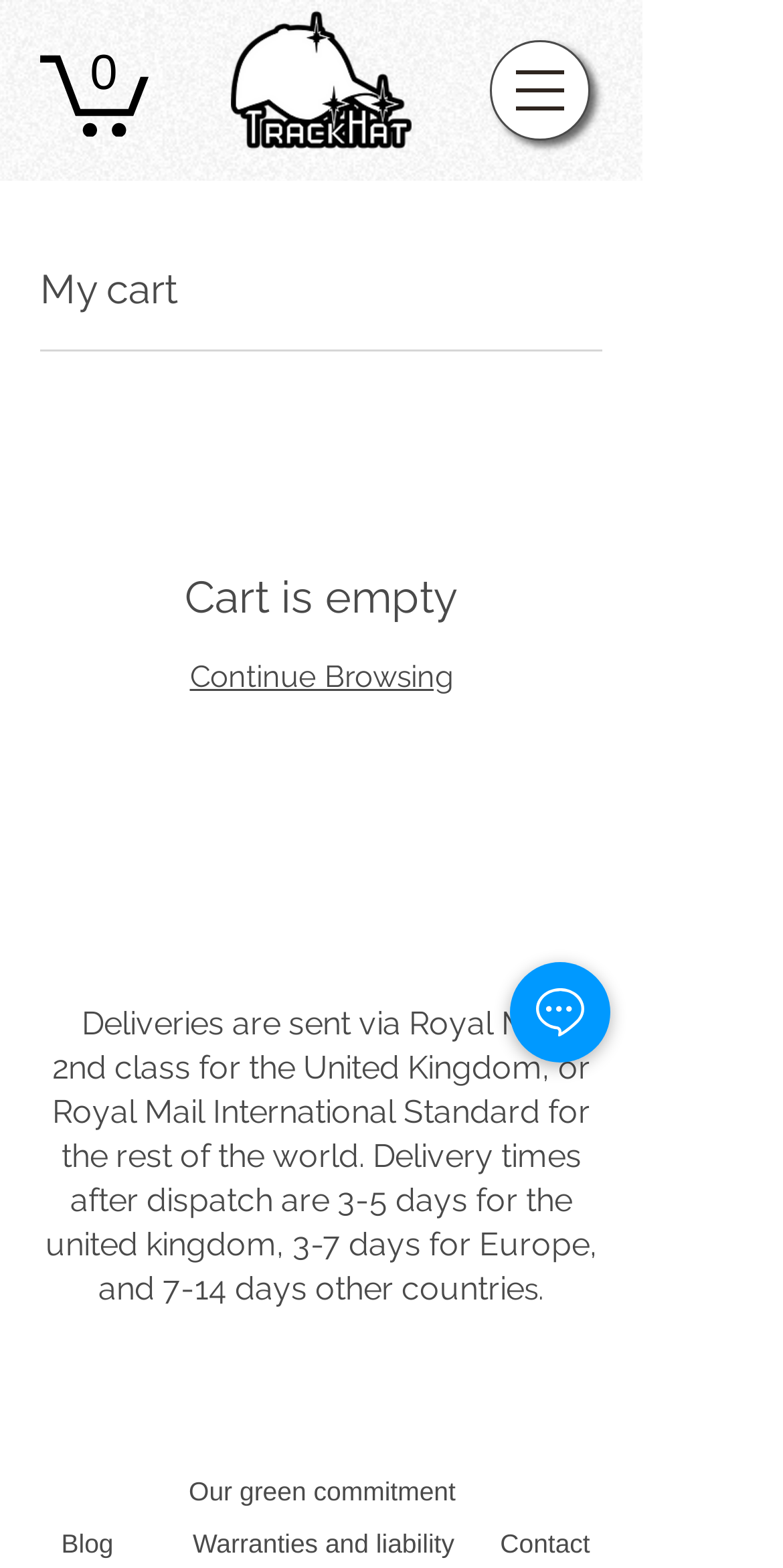What is the purpose of the TrackHat head tracker?
Refer to the image and give a detailed answer to the query.

I inferred this by looking at the link 'Trackhat head tracking head tracker v2 sensor', which suggests that the device is used for head tracking. This is also supported by the meta description, which mentions 'head tracking in your favourite games and simulators'.